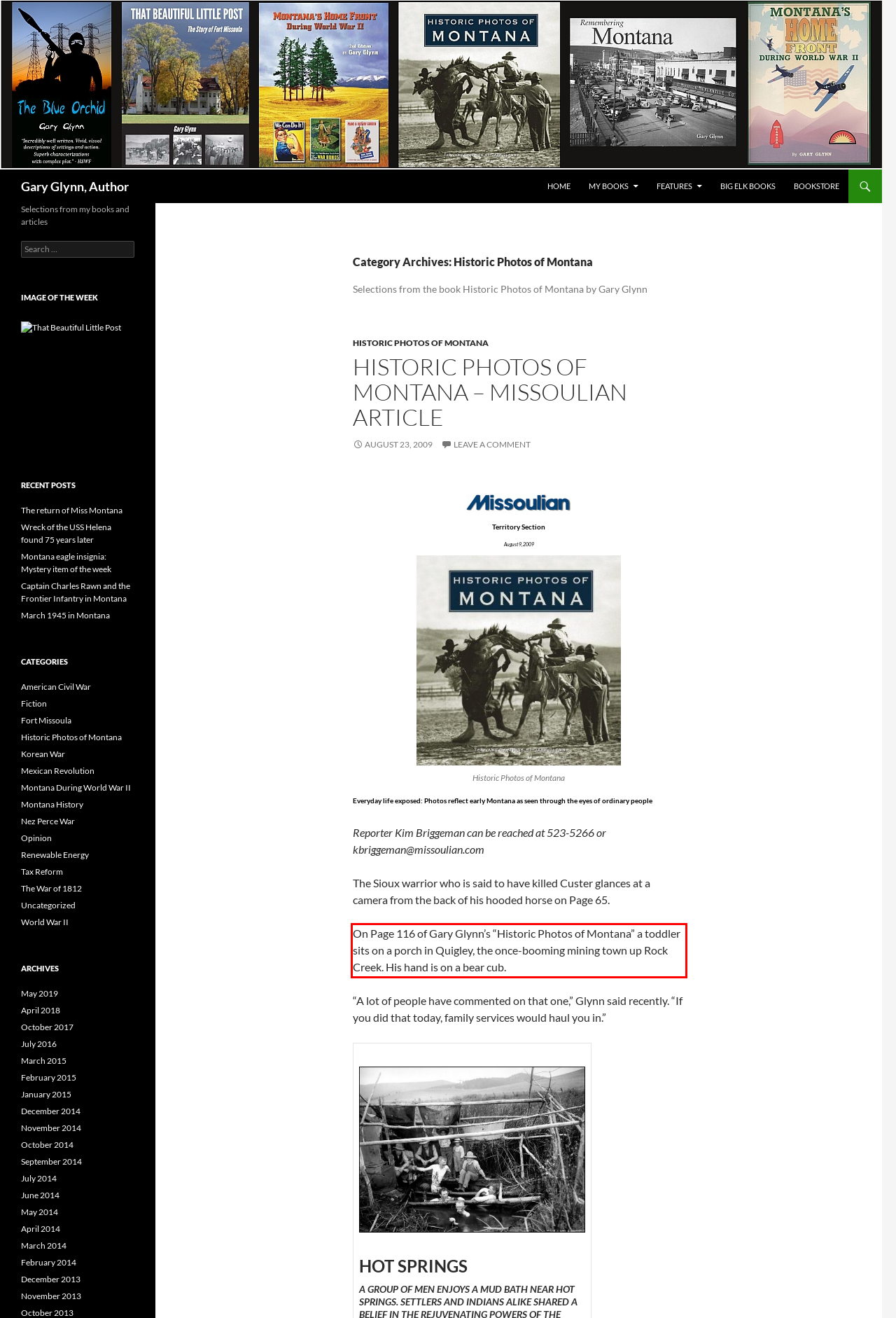You are given a webpage screenshot with a red bounding box around a UI element. Extract and generate the text inside this red bounding box.

On Page 116 of Gary Glynn’s “Historic Photos of Montana” a toddler sits on a porch in Quigley, the once-booming mining town up Rock Creek. His hand is on a bear cub.